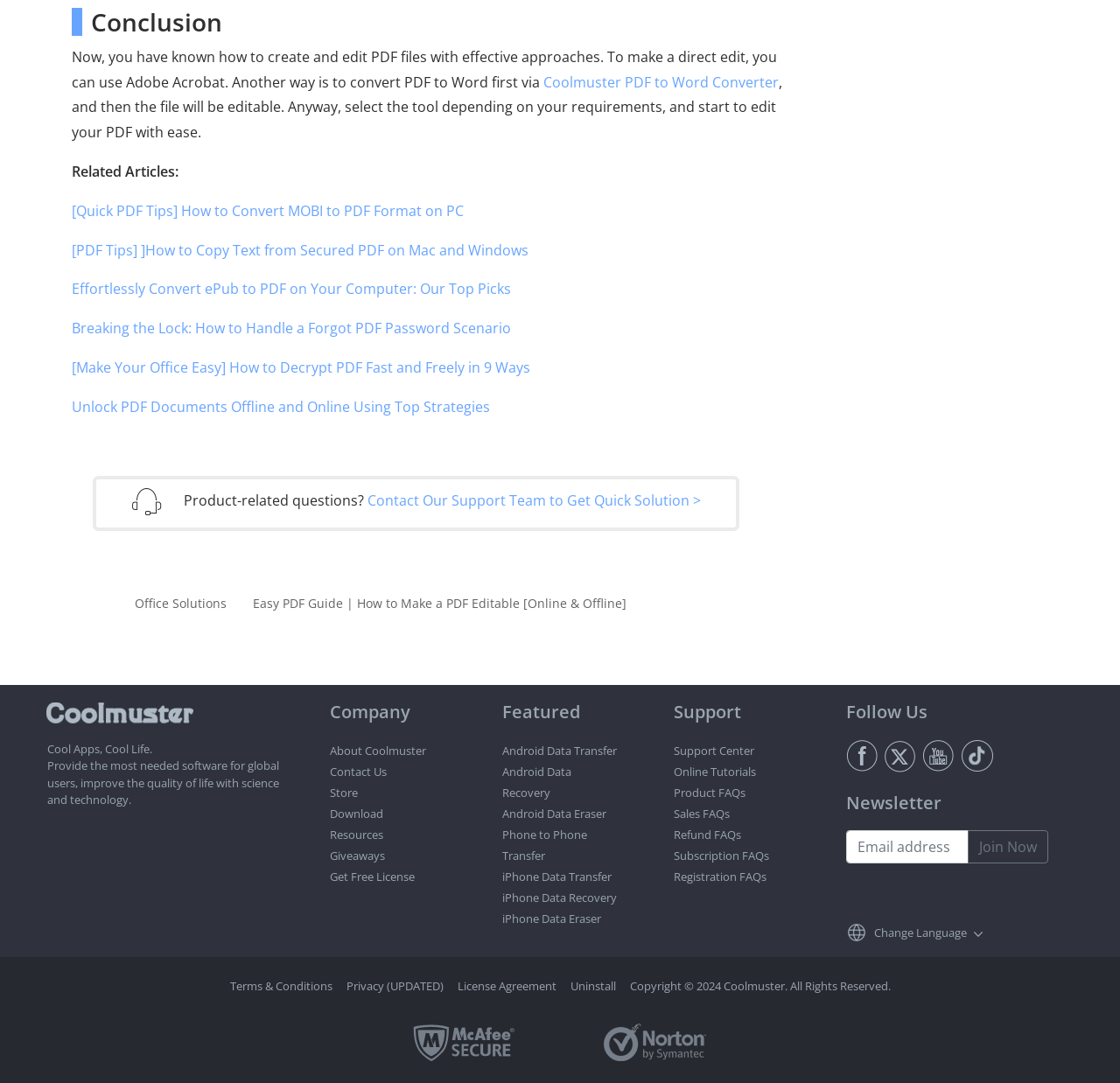Please specify the bounding box coordinates of the element that should be clicked to execute the given instruction: 'Click the 'About Coolmuster' link'. Ensure the coordinates are four float numbers between 0 and 1, expressed as [left, top, right, bottom].

[0.295, 0.686, 0.38, 0.7]